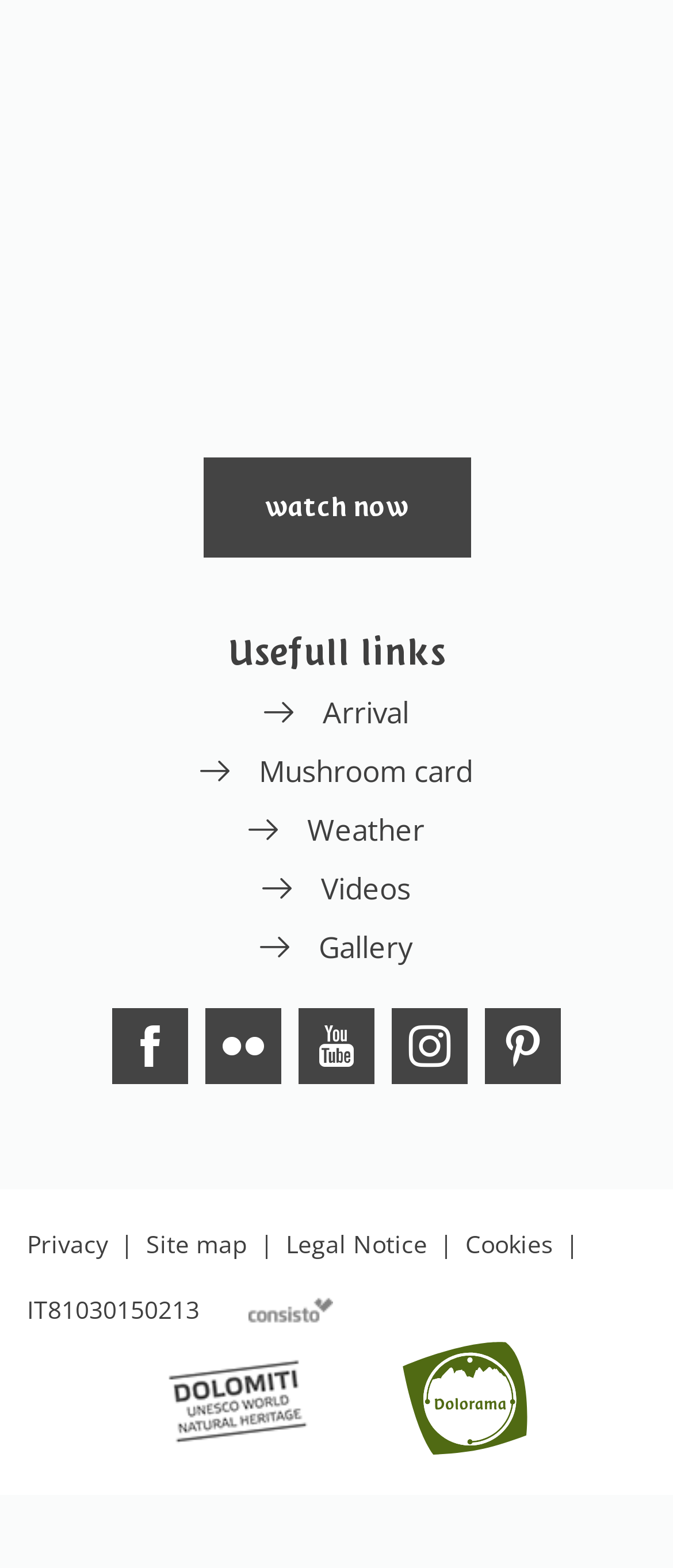Find the bounding box coordinates of the element's region that should be clicked in order to follow the given instruction: "learn about Starfall". The coordinates should consist of four float numbers between 0 and 1, i.e., [left, top, right, bottom].

None